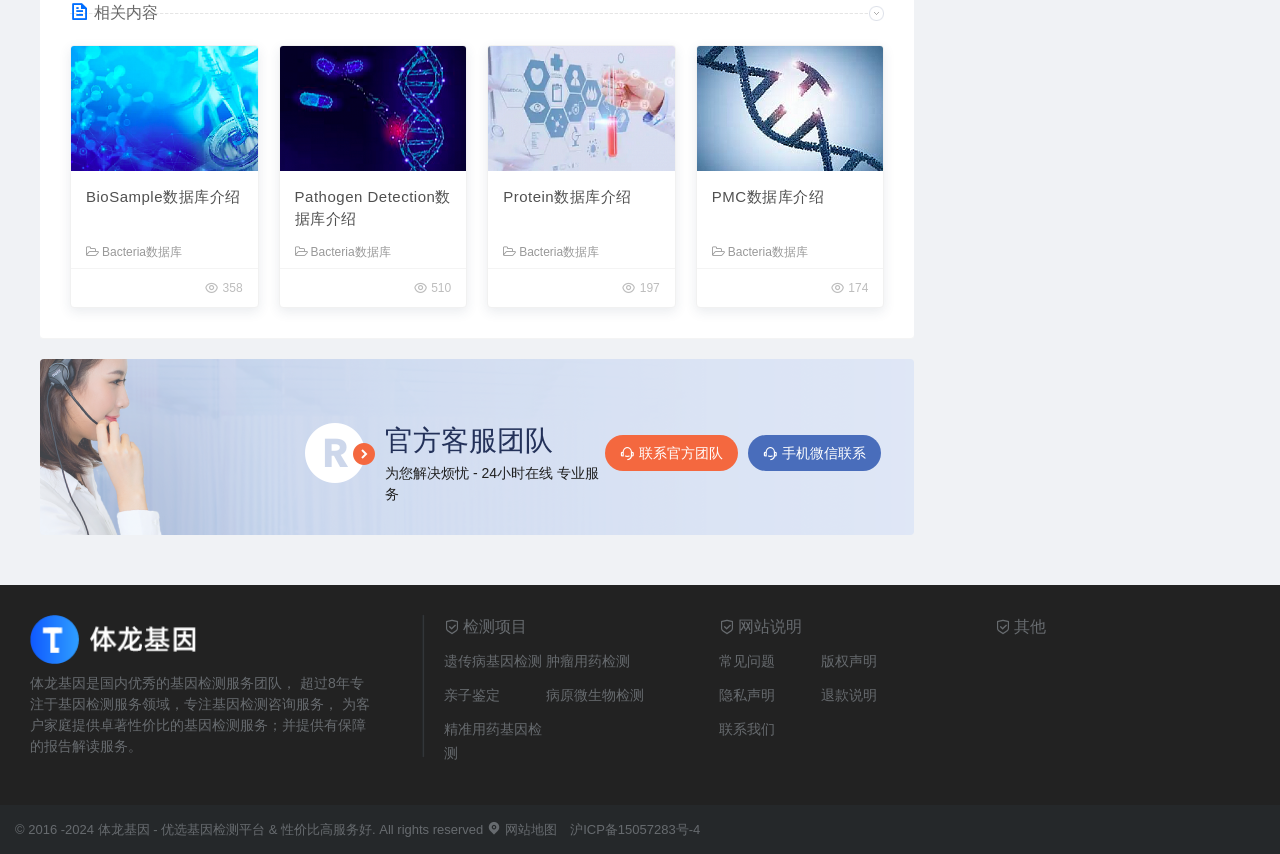Return the bounding box coordinates of the UI element that corresponds to this description: "parent_node: 体龙基因是国内优秀的基因检测服务团队， 超过8年专注于基因检测服务领域，专注基因检测咨询服务， 为客户家庭提供卓著性价比的基因检测服务；并提供有保障的报告解读服务。". The coordinates must be given as four float numbers in the range of 0 and 1, [left, top, right, bottom].

[0.023, 0.72, 0.291, 0.776]